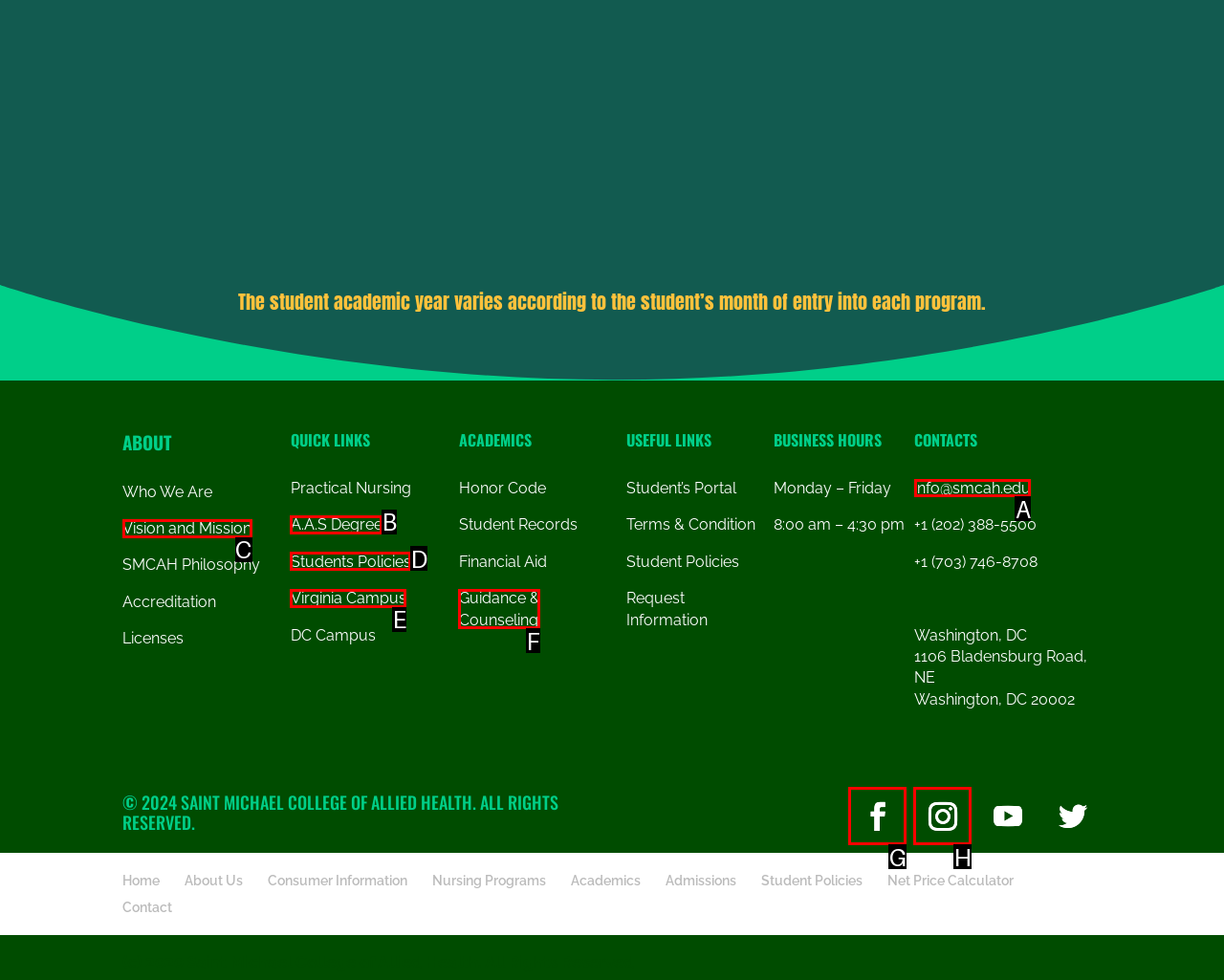Choose the HTML element you need to click to achieve the following task: Contact via 'info@smcah.edu'
Respond with the letter of the selected option from the given choices directly.

A